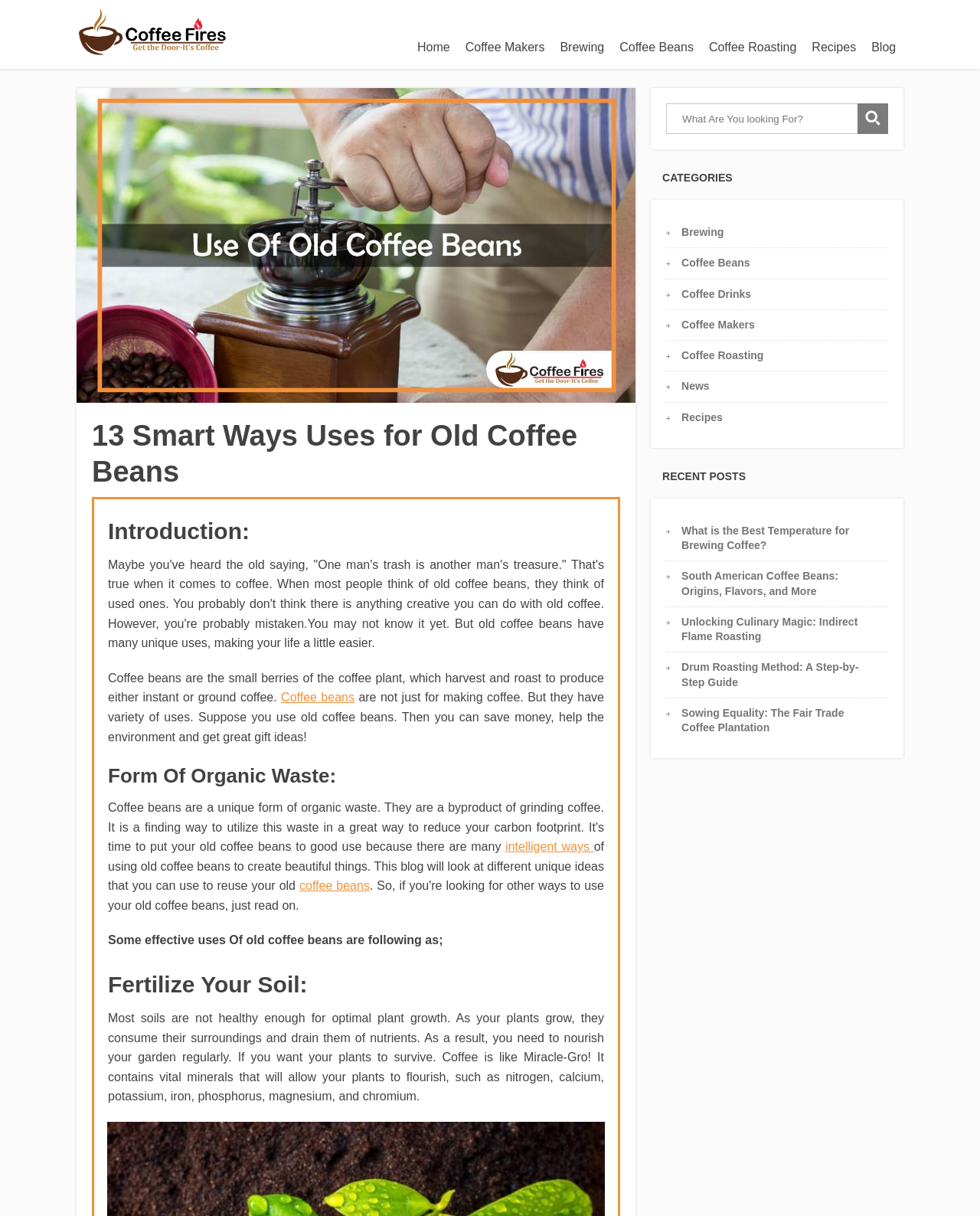What is the purpose of the textbox?
Please provide a comprehensive answer based on the visual information in the image.

The textbox is labeled 'What Are You looking For?' and is accompanied by a button, suggesting that it is a search function to help users find specific content on the webpage.